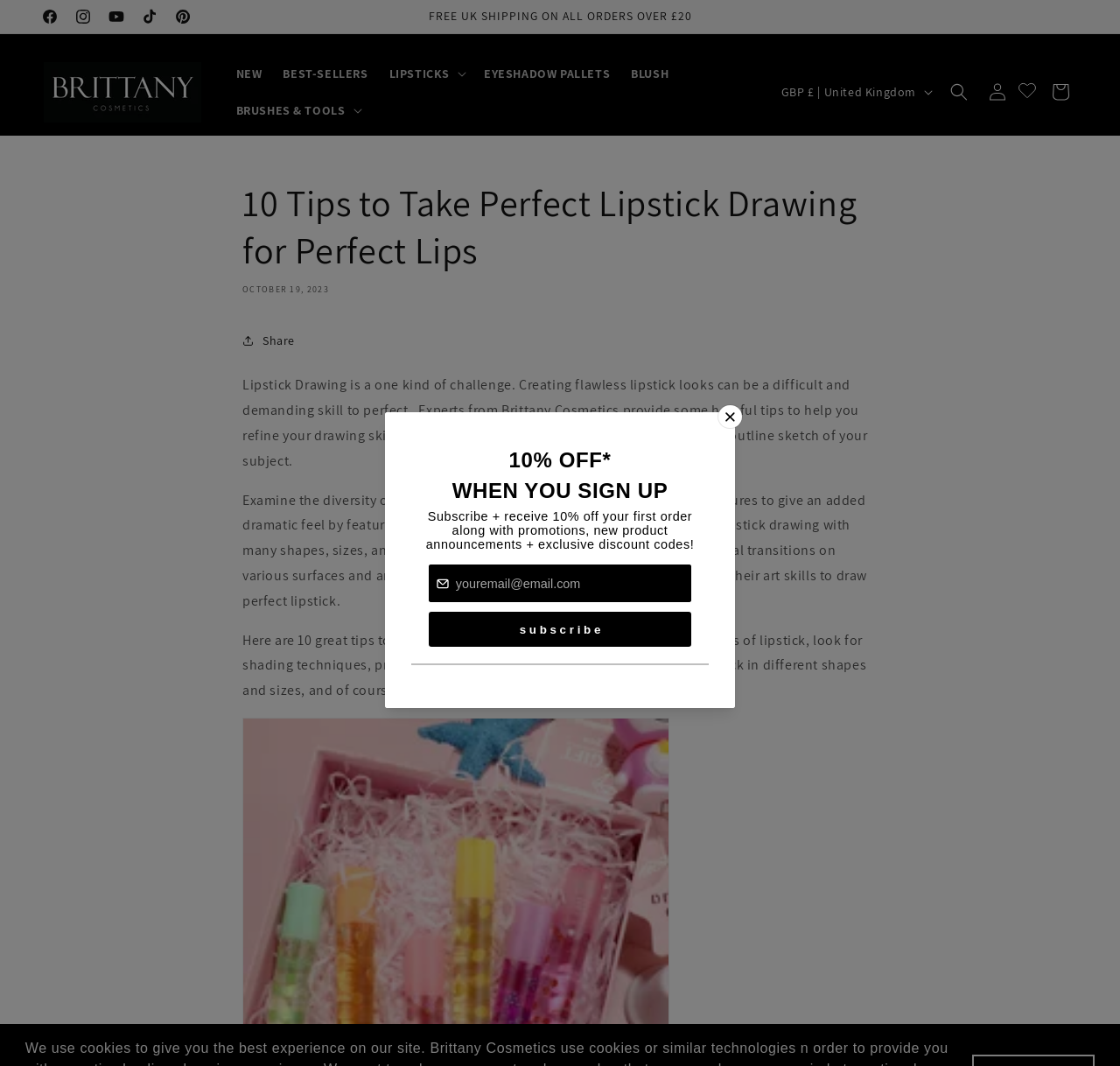Please identify the bounding box coordinates of the clickable element to fulfill the following instruction: "Open Wishlist". The coordinates should be four float numbers between 0 and 1, i.e., [left, top, right, bottom].

[0.908, 0.068, 0.927, 0.105]